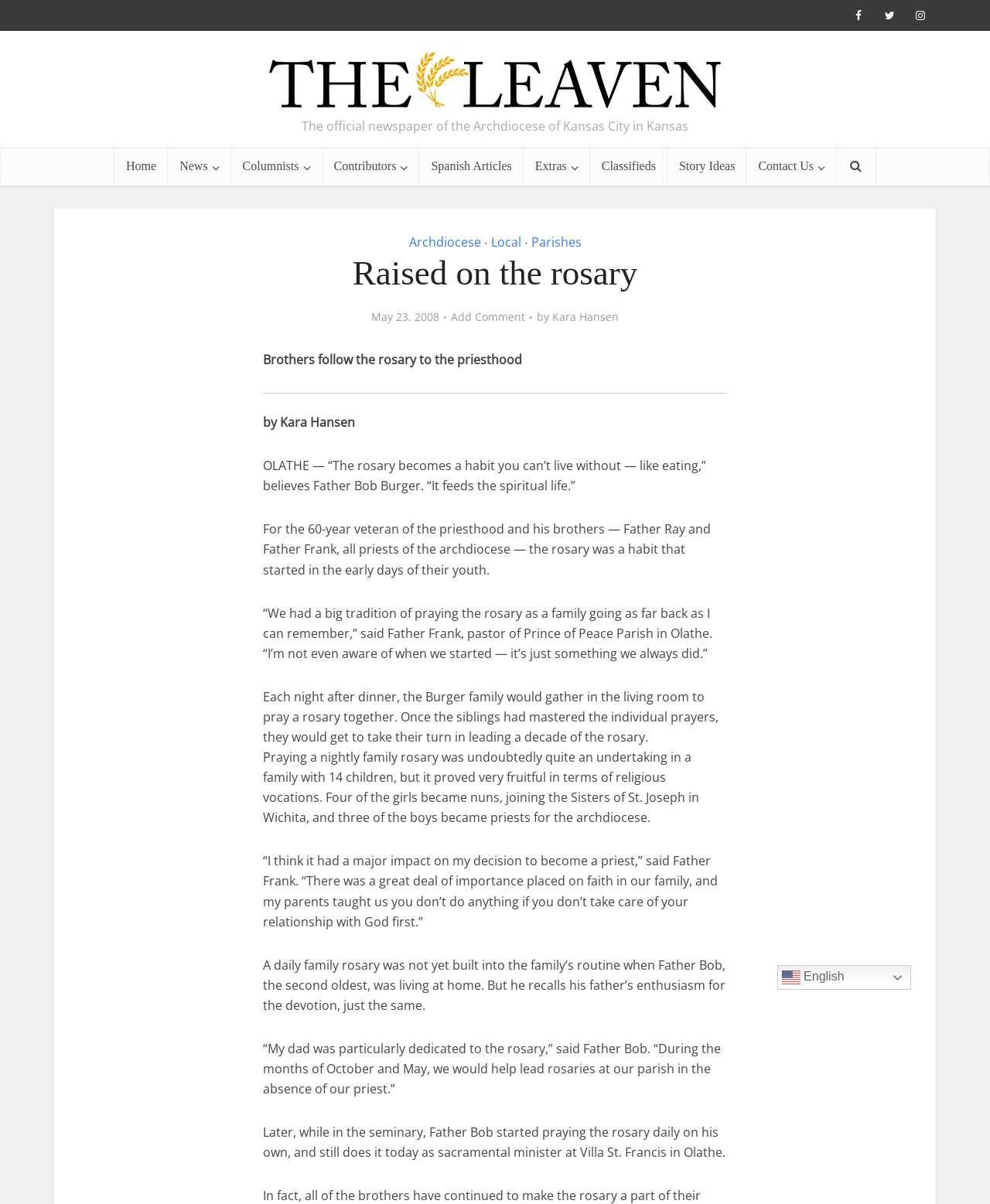How many children did the Burger family have?
Based on the screenshot, provide your answer in one word or phrase.

14